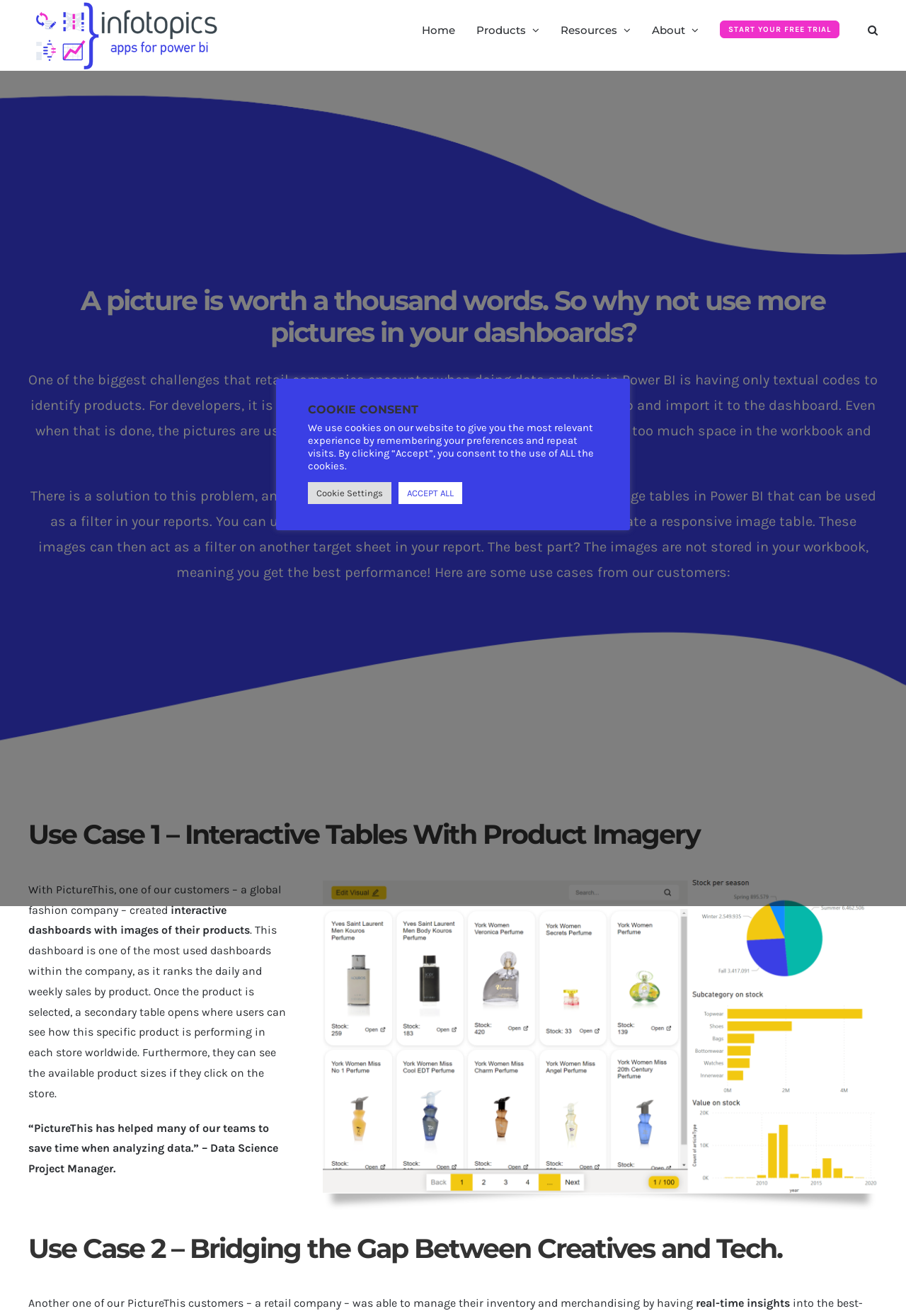Using the element description: "START YOUR FREE TRIAL", determine the bounding box coordinates for the specified UI element. The coordinates should be four float numbers between 0 and 1, [left, top, right, bottom].

[0.795, 0.0, 0.934, 0.045]